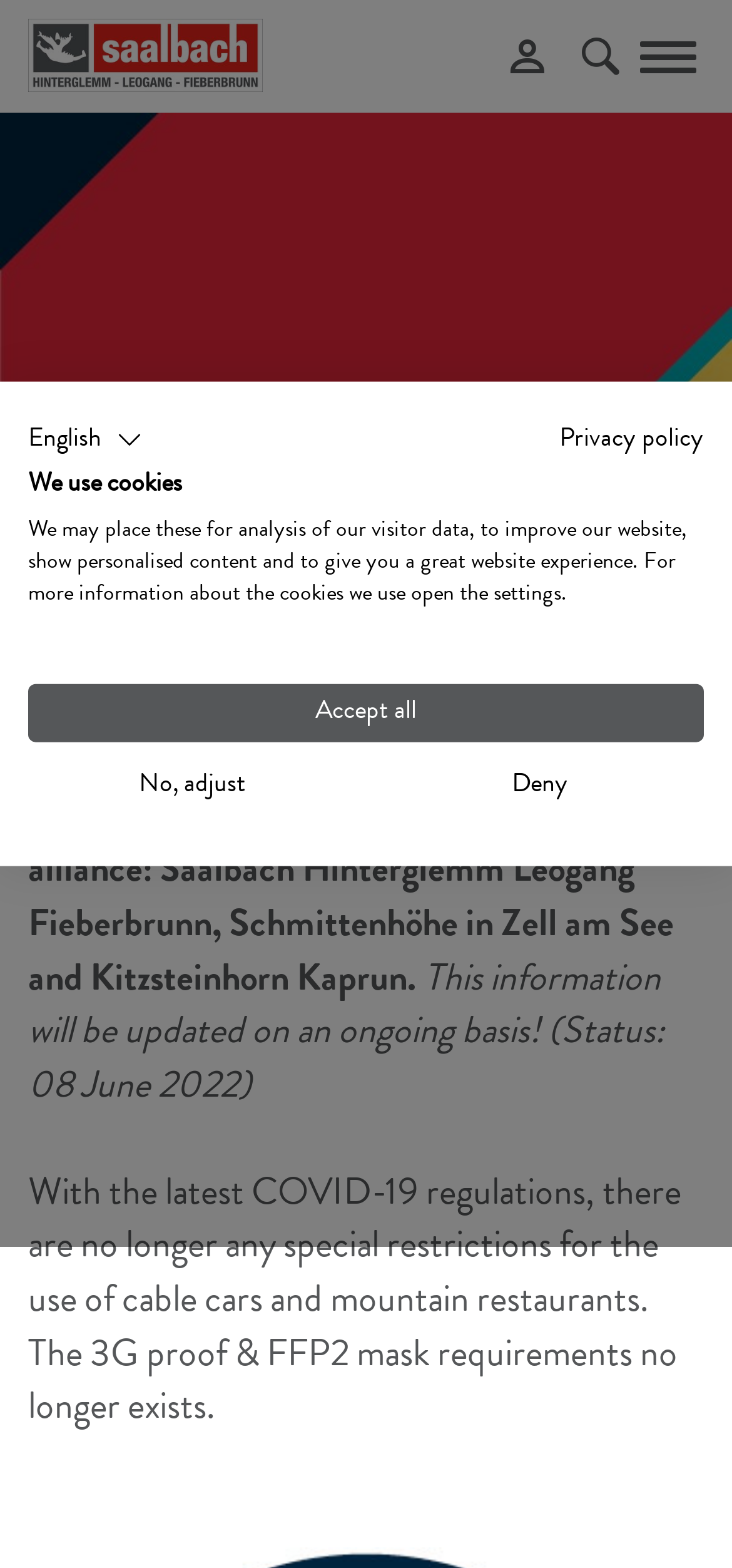Provide the bounding box for the UI element matching this description: "aria-label="Suchen"".

[0.795, 0.024, 0.846, 0.048]